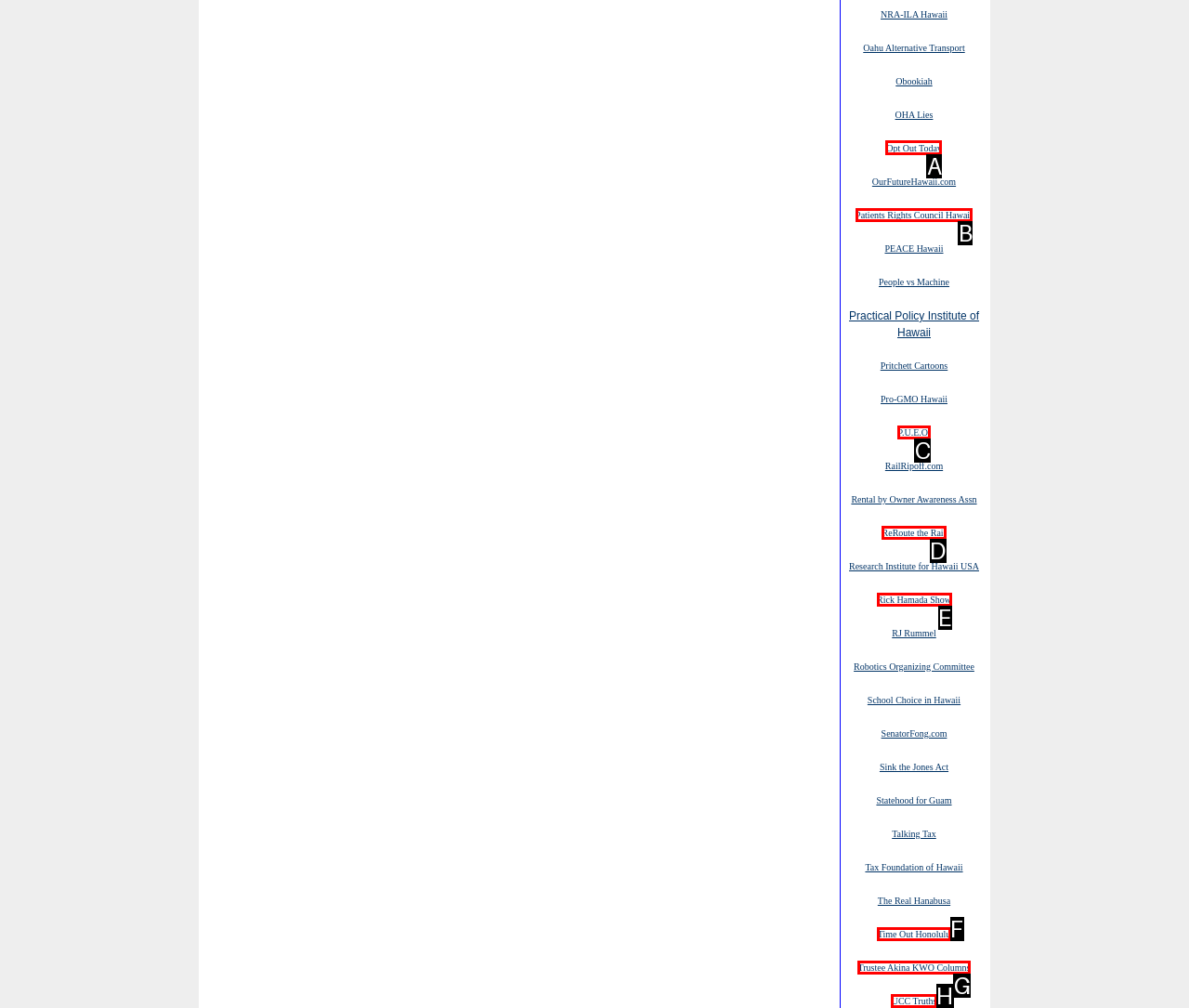Select the letter of the UI element you need to click on to fulfill this task: check out Opt Out Today. Write down the letter only.

A